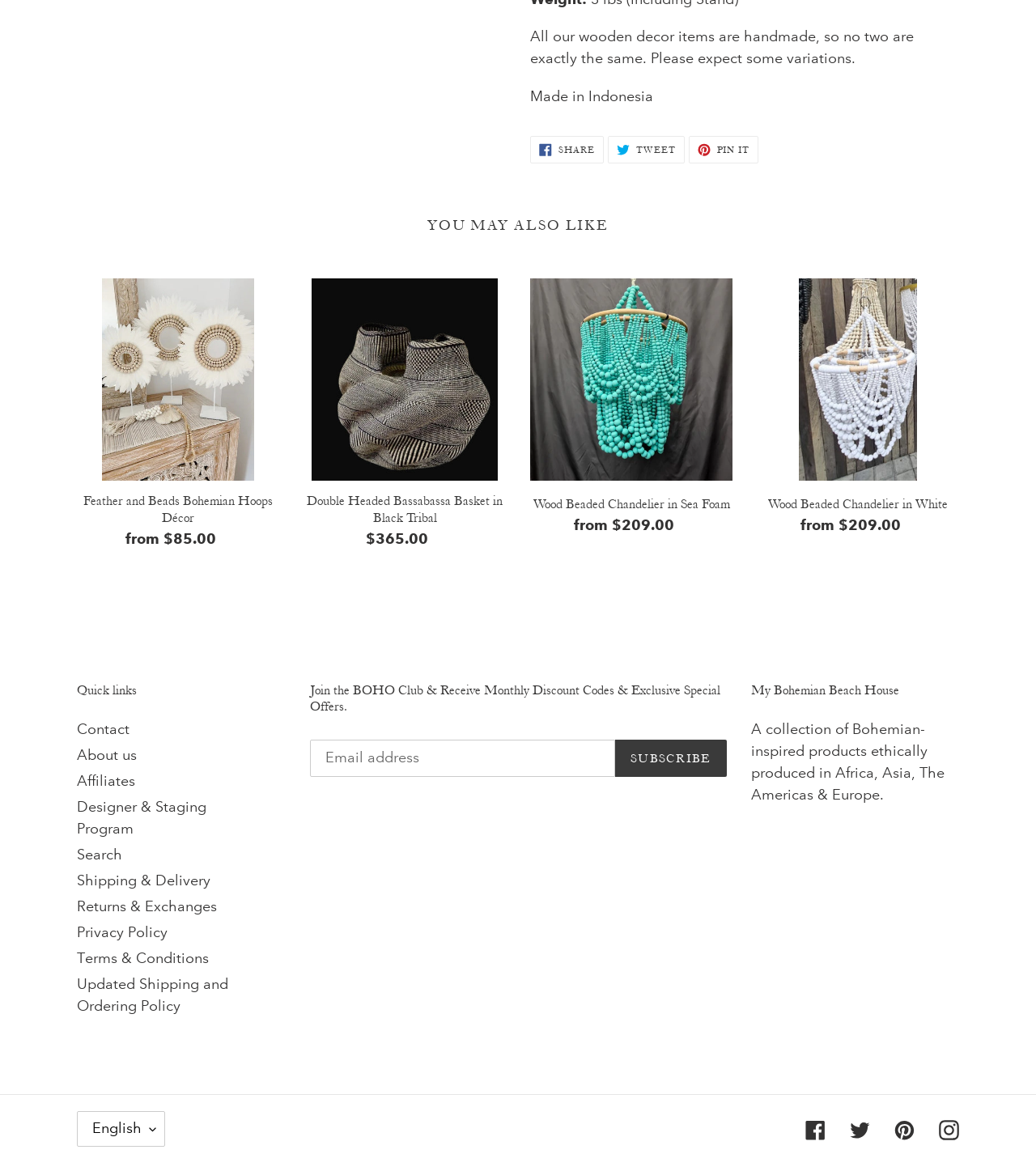Locate the bounding box coordinates of the element I should click to achieve the following instruction: "Search".

[0.074, 0.733, 0.118, 0.748]